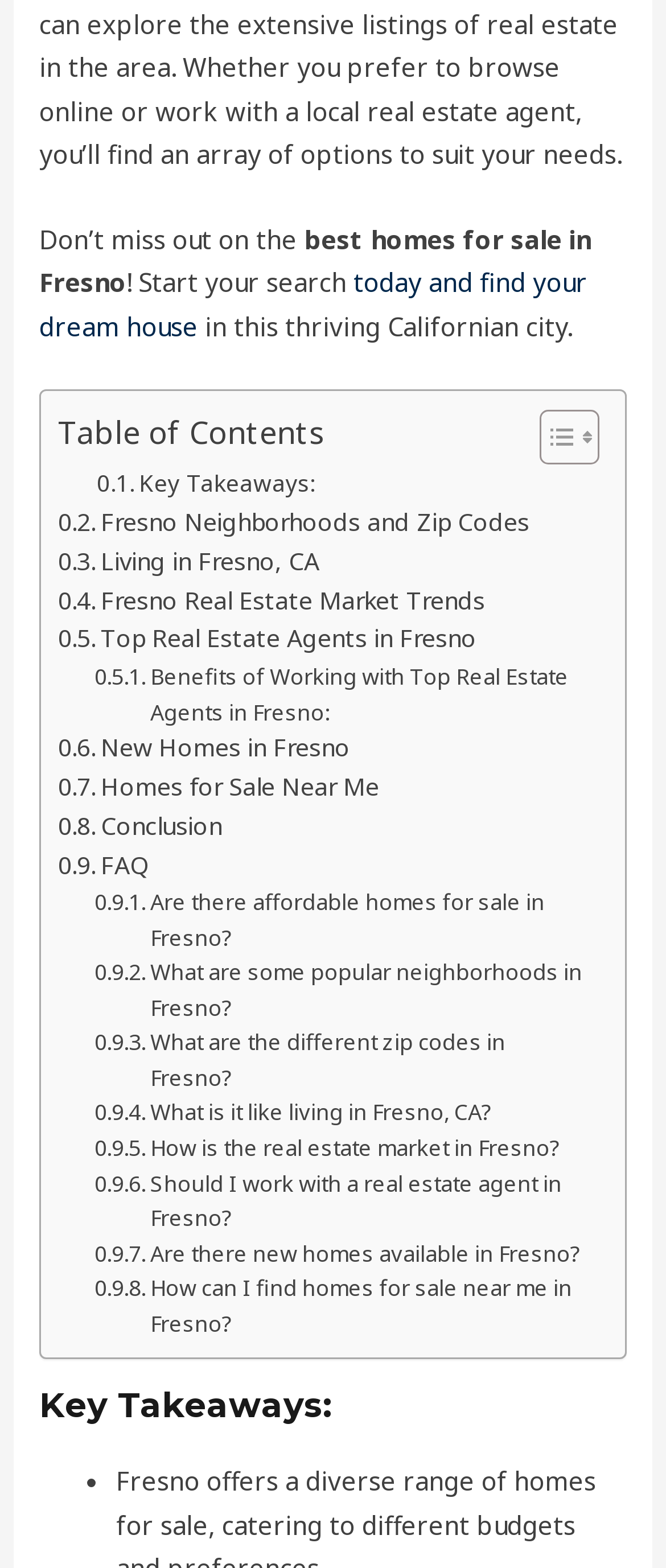Locate the bounding box coordinates of the clickable area to execute the instruction: "Explore 'Homes for Sale Near Me'". Provide the coordinates as four float numbers between 0 and 1, represented as [left, top, right, bottom].

[0.087, 0.49, 0.569, 0.515]